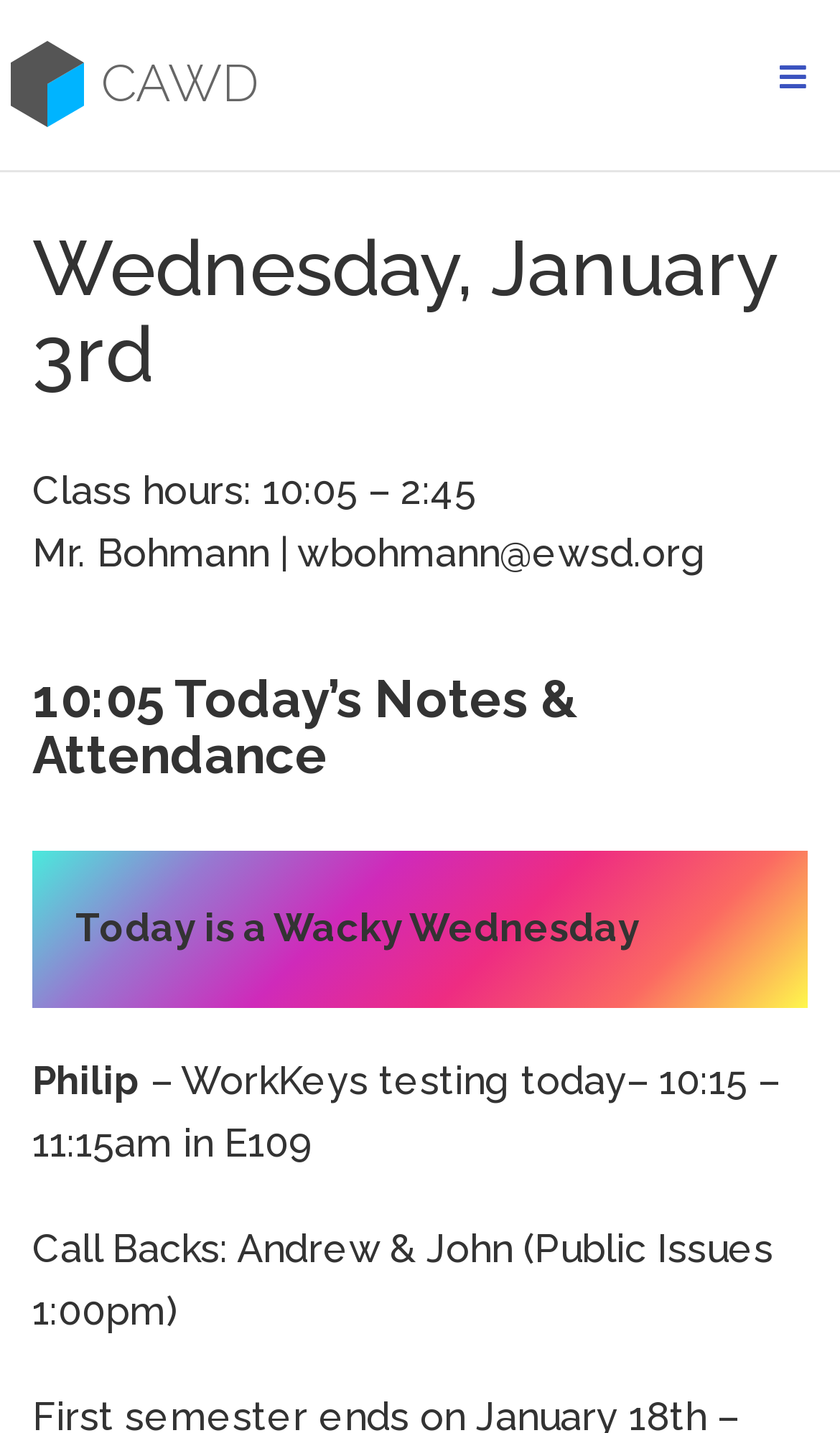Answer succinctly with a single word or phrase:
What is the testing schedule today?

10:15 – 11:15am in E109